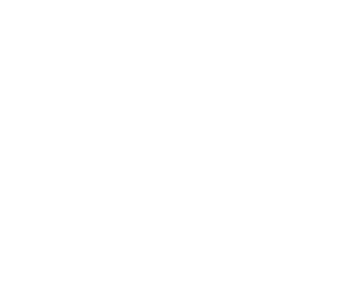Please reply with a single word or brief phrase to the question: 
What is the main attraction for adventure seekers?

Thrill of climbing and stunning vistas